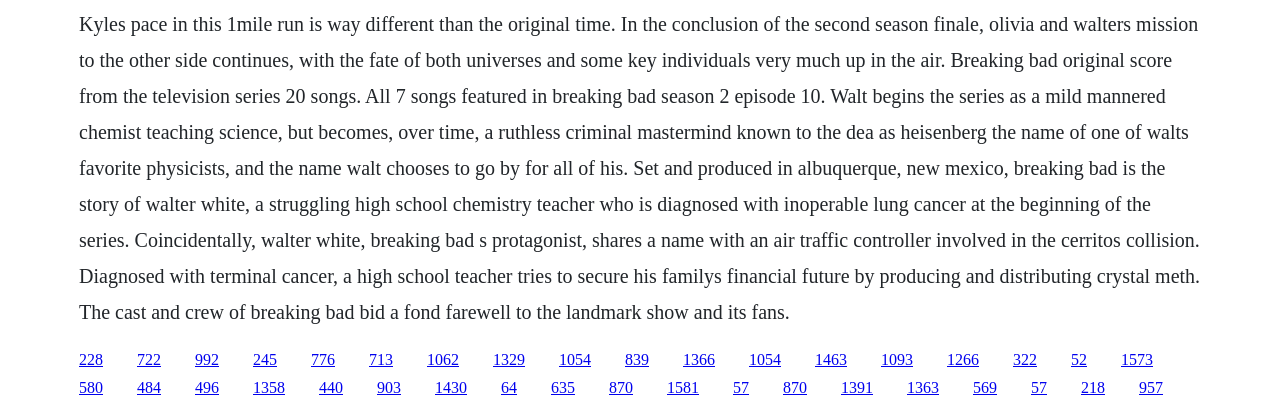Please locate the bounding box coordinates of the region I need to click to follow this instruction: "Click the link to Breaking Bad original score".

[0.062, 0.853, 0.08, 0.894]